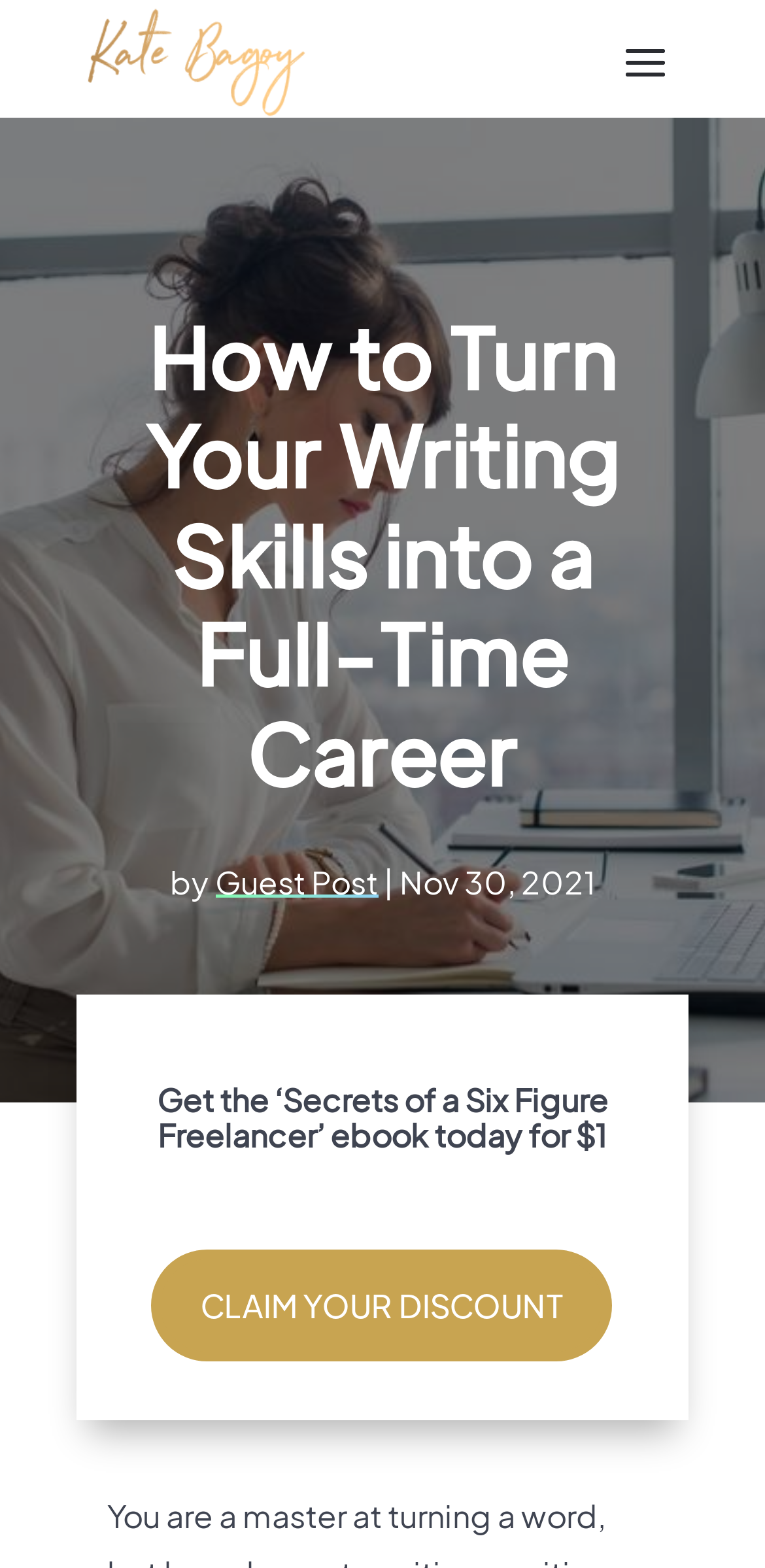Provide a brief response to the question below using a single word or phrase: 
What is the price of the ebook?

$1